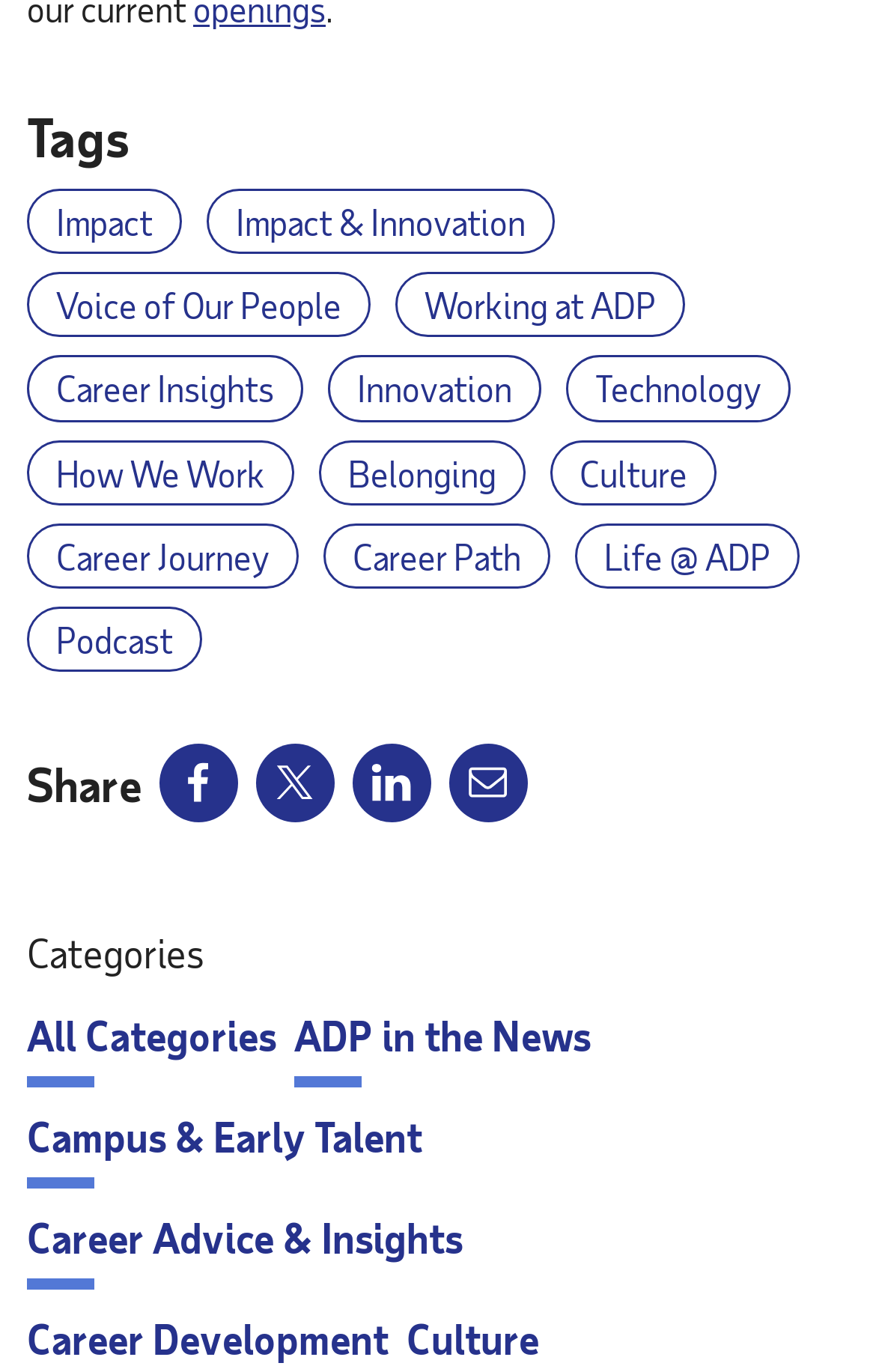Bounding box coordinates are specified in the format (top-left x, top-left y, bottom-right x, bottom-right y). All values are floating point numbers bounded between 0 and 1. Please provide the bounding box coordinate of the region this sentence describes: Career Advice & Insights

[0.031, 0.883, 0.528, 0.94]